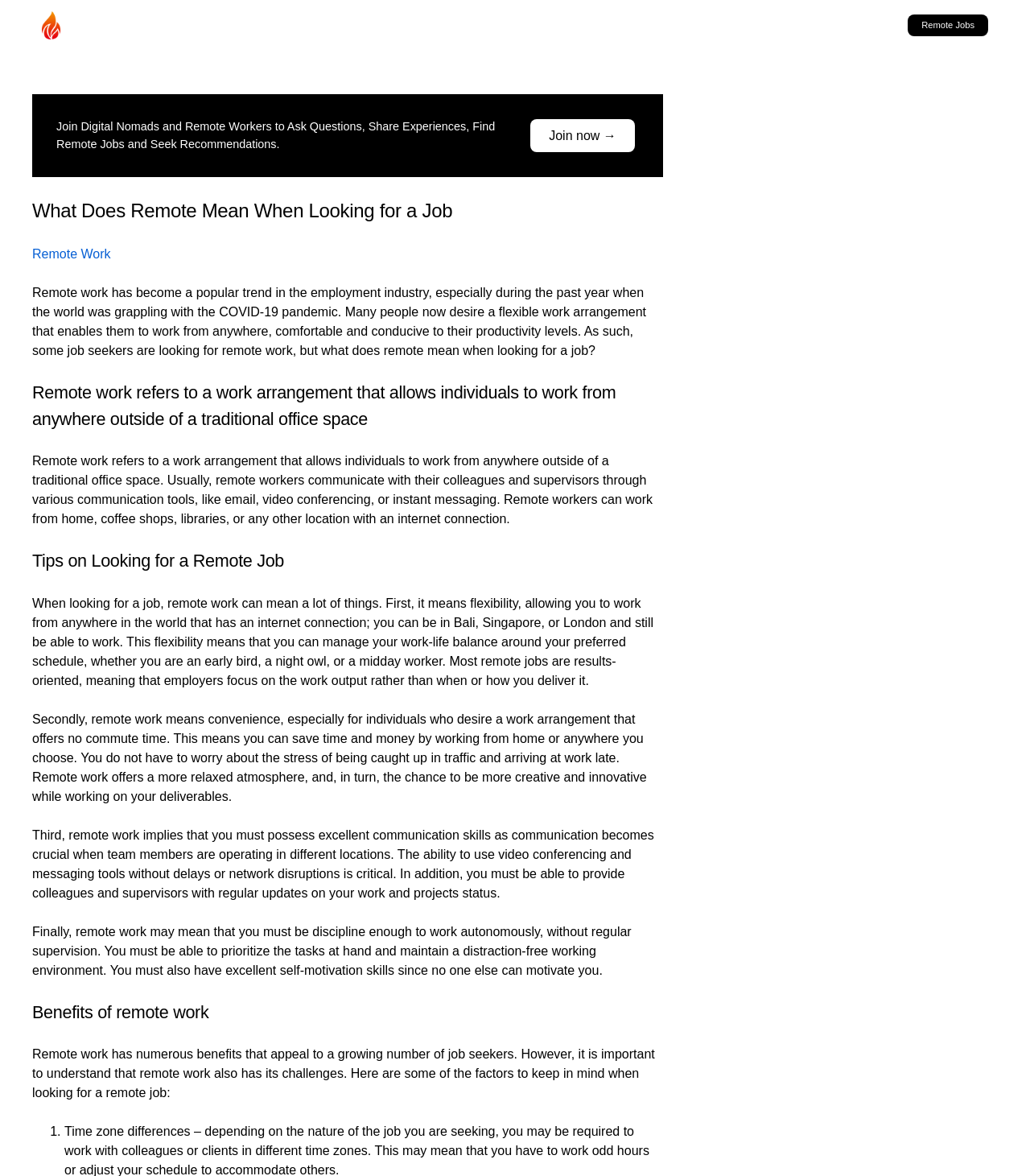Provide the text content of the webpage's main heading.

What Does Remote Mean When Looking for a Job